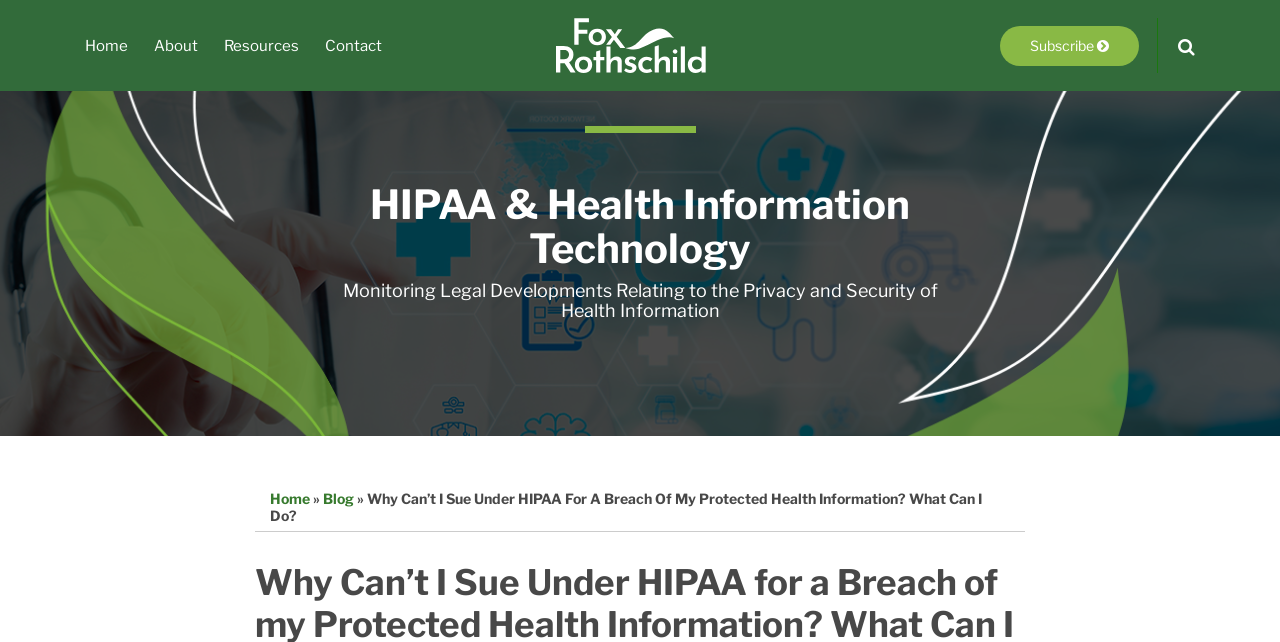What is the purpose of the search icon?
Deliver a detailed and extensive answer to the question.

I found the answer by looking at the icon on the top right corner of the webpage, which is a magnifying glass. This icon is commonly used to represent a search function, suggesting that it allows users to search the website.